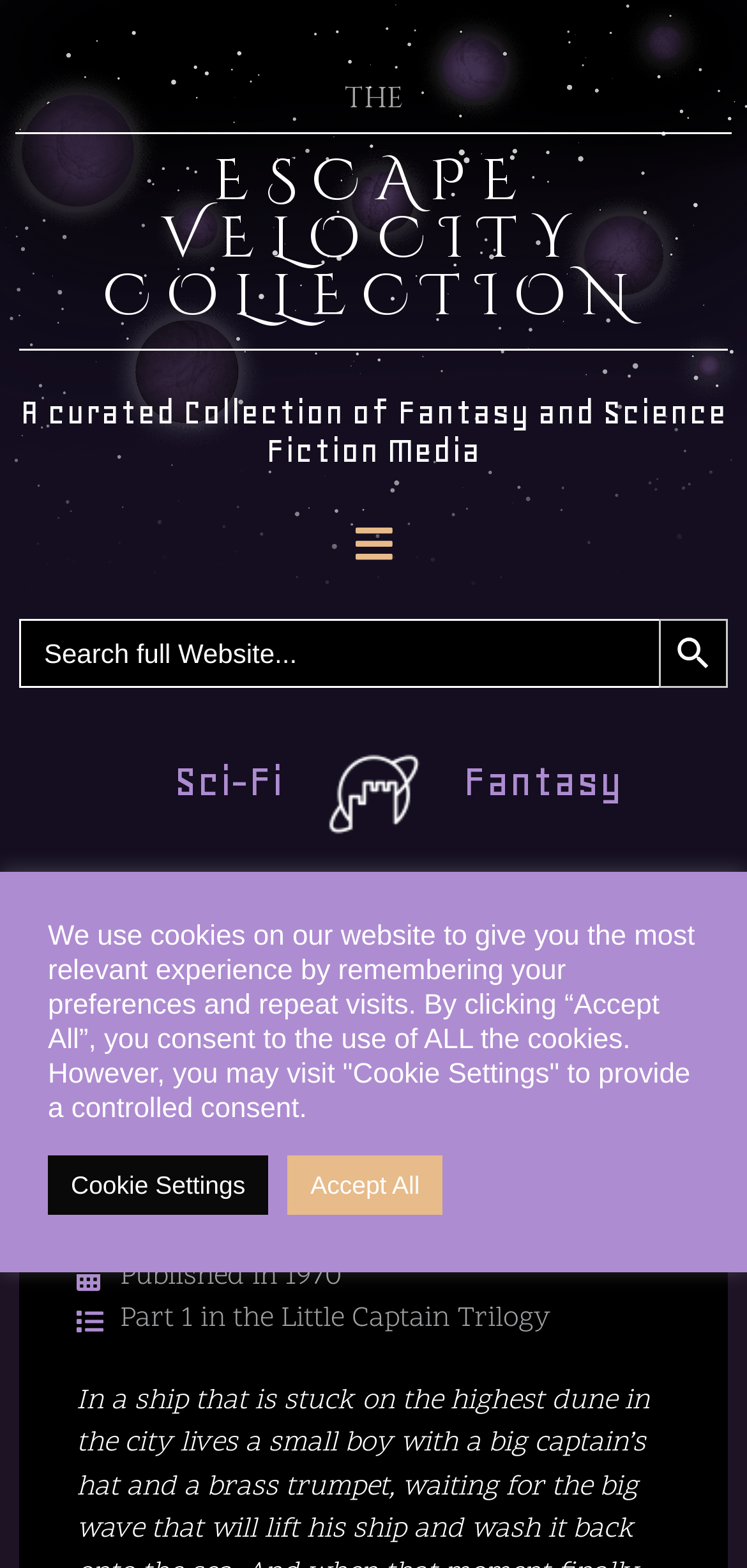Who wrote the book being reviewed?
Analyze the screenshot and provide a detailed answer to the question.

I found the answer by looking at the link element with the text 'Book written by Paul Biegel' which is located in the review section of the webpage.